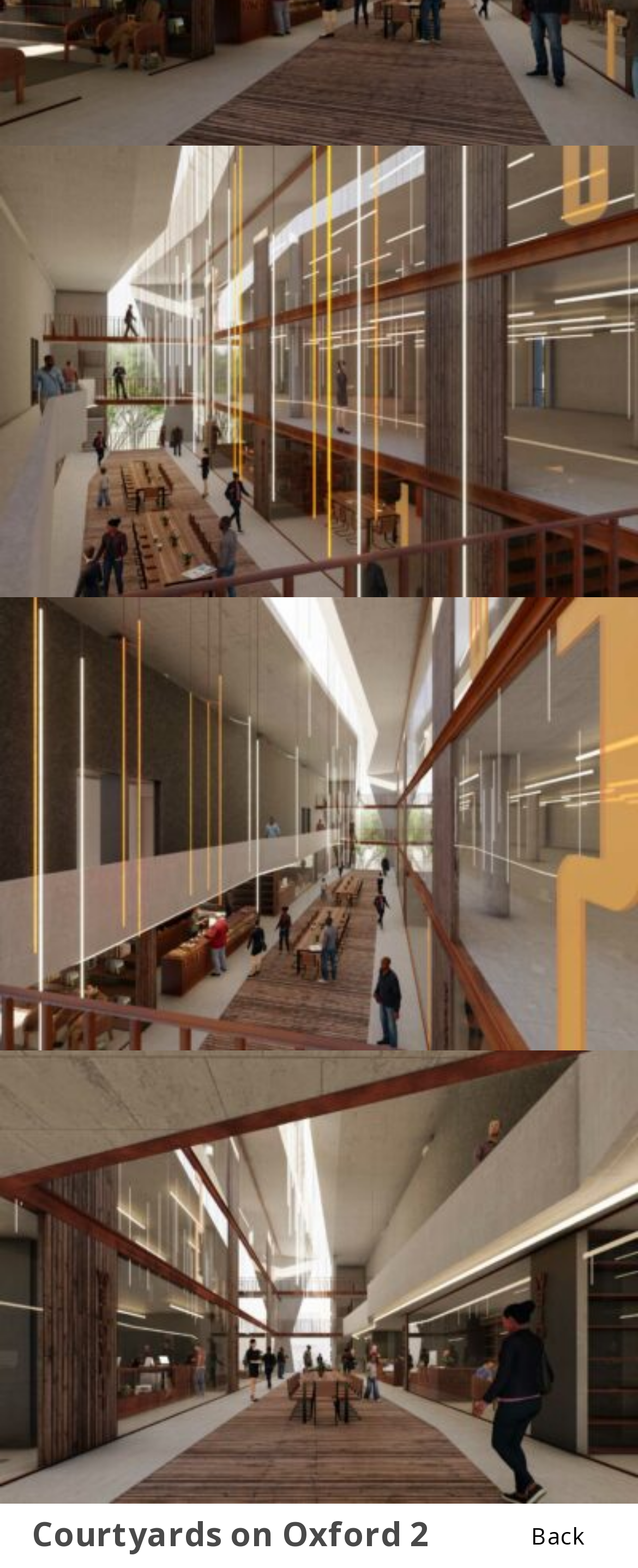How many images are on the webpage?
Based on the screenshot, provide a one-word or short-phrase response.

3